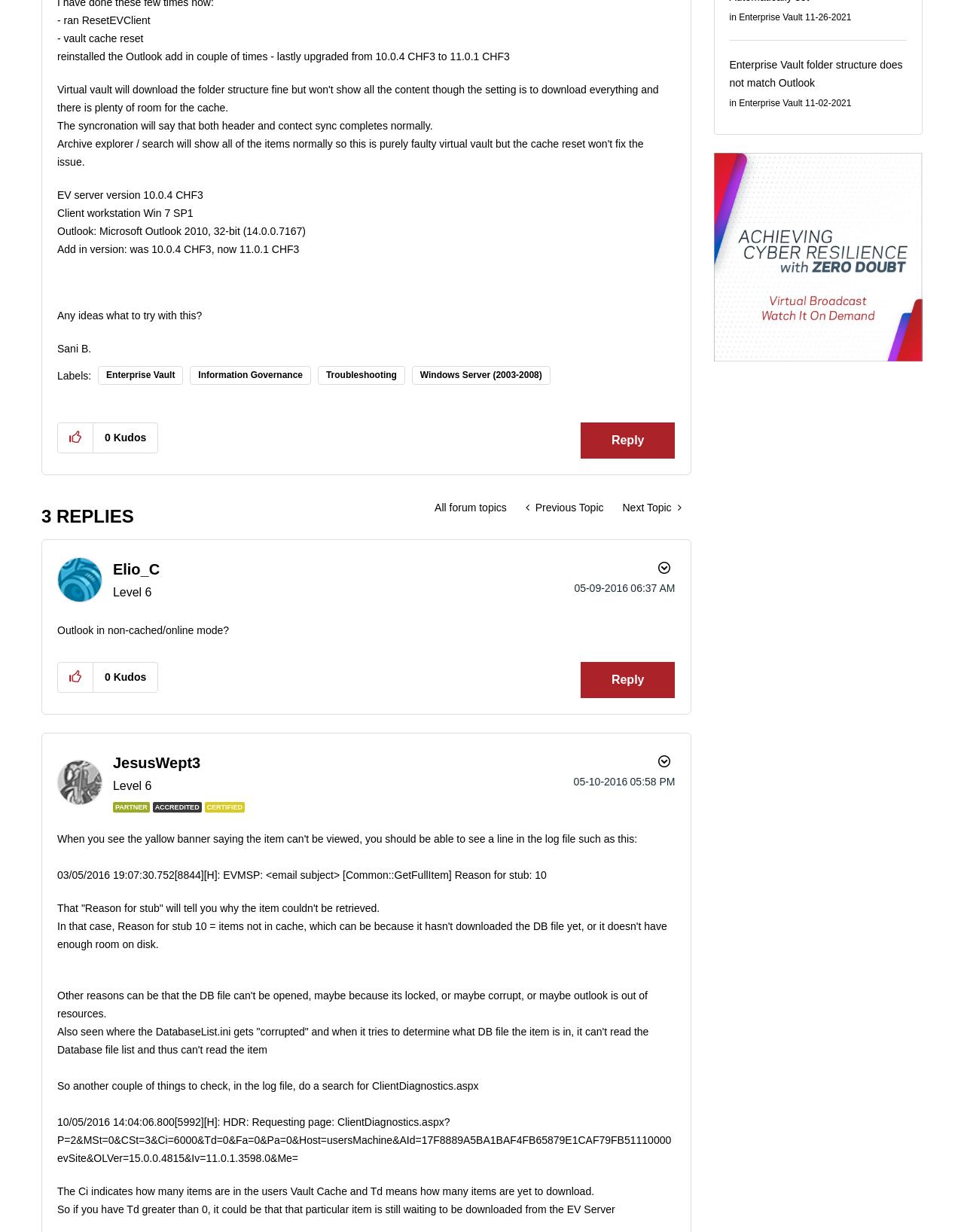Locate the bounding box of the user interface element based on this description: "Windows Server (2003-2008)".

[0.427, 0.297, 0.571, 0.312]